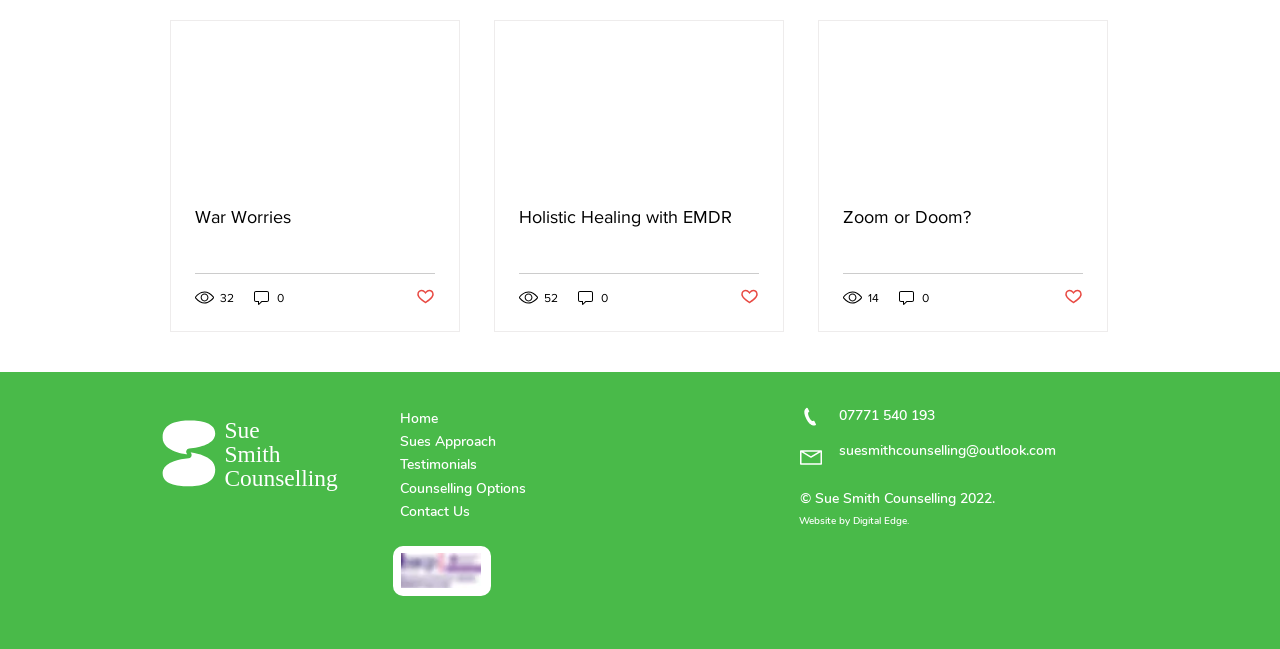Using the element description: "War Worries", determine the bounding box coordinates. The coordinates should be in the format [left, top, right, bottom], with values between 0 and 1.

[0.152, 0.318, 0.34, 0.349]